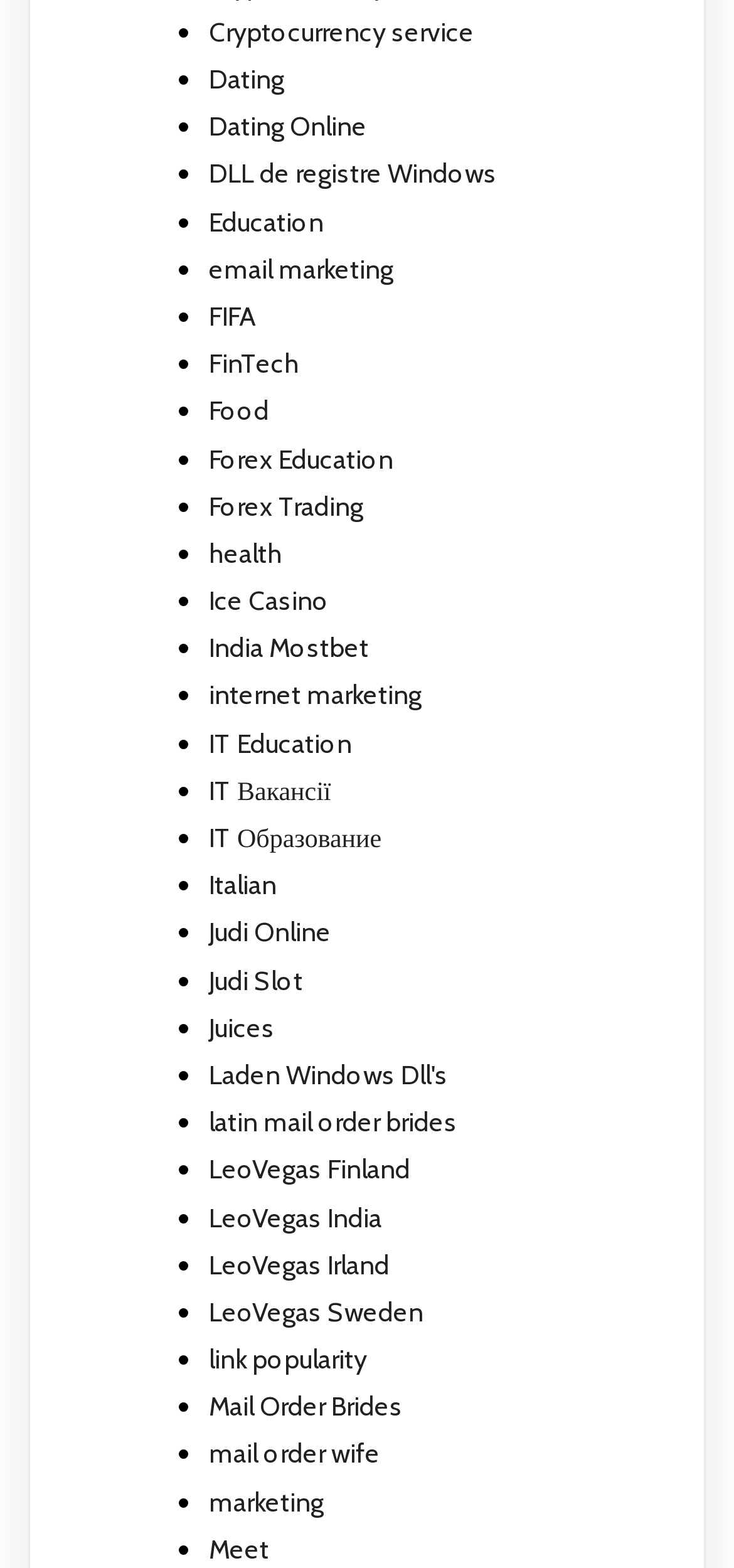Determine the bounding box coordinates of the clickable element to complete this instruction: "Click on Cryptocurrency service". Provide the coordinates in the format of four float numbers between 0 and 1, [left, top, right, bottom].

[0.285, 0.009, 0.646, 0.031]